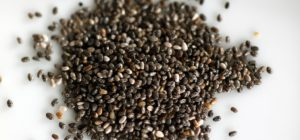Explain the image in a detailed and thorough manner.

The image depicts a close-up view of organic chia seeds, showcasing their small, oval shape and a mix of colors, including dark brown and gray hues. These seeds are known for their numerous health benefits, making them a popular addition to health-conscious diets. Rich in omega-3 fatty acids, fiber, and various essential nutrients, chia seeds can enhance recipes ranging from smoothies and salads to baked goods. They are often praised for their ability to absorb water and create a gel-like consistency, which can be particularly useful in vegan cooking as an egg substitute. Organic chia seeds are celebrated for being chemical-free, providing a nutritious option for those looking to incorporate more wholesome ingredients into their meals.